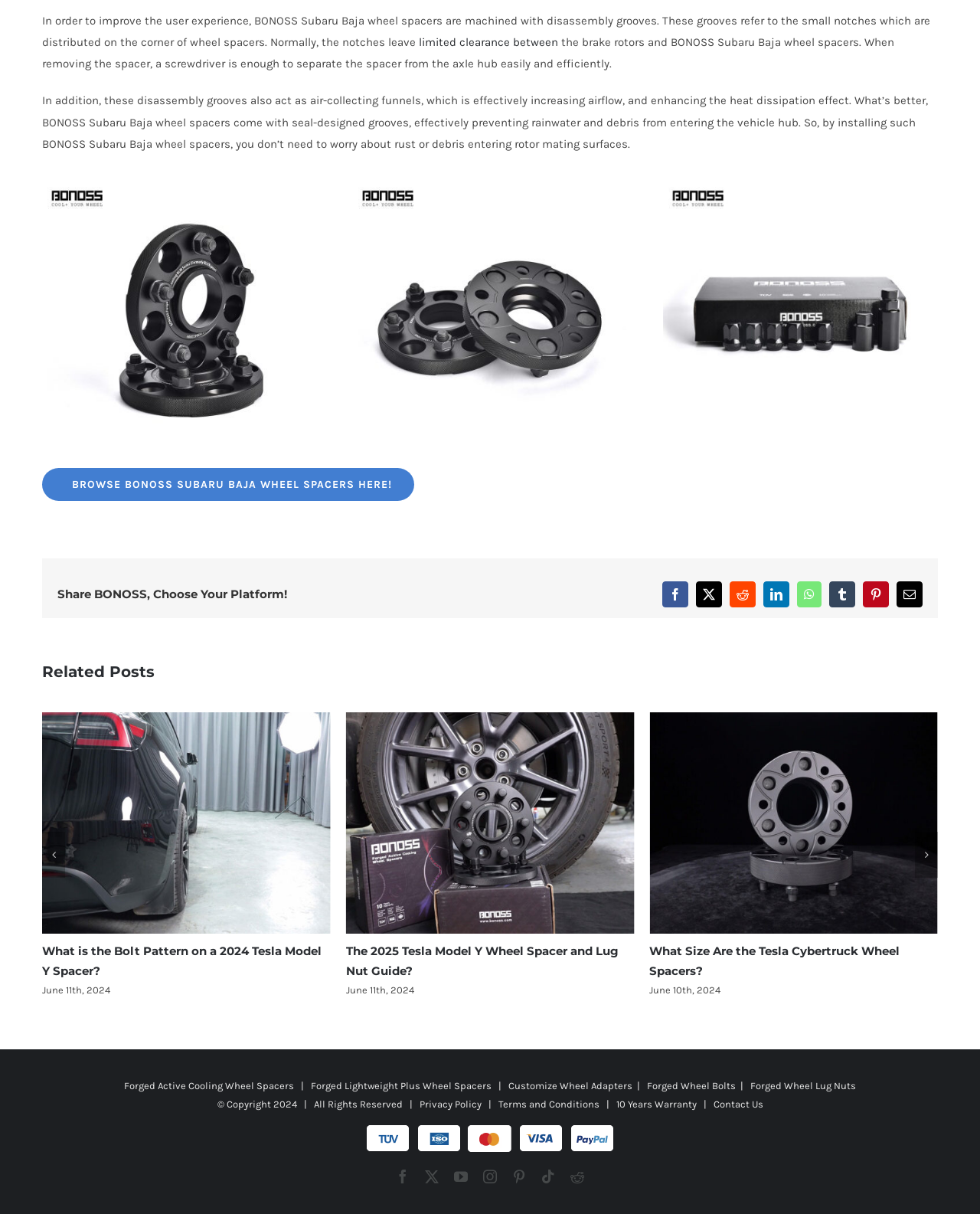Could you determine the bounding box coordinates of the clickable element to complete the instruction: "View the 'What Size Are the Tesla Cybertruck Wheel Spacers?' article"? Provide the coordinates as four float numbers between 0 and 1, i.e., [left, top, right, bottom].

[0.477, 0.842, 0.523, 0.878]